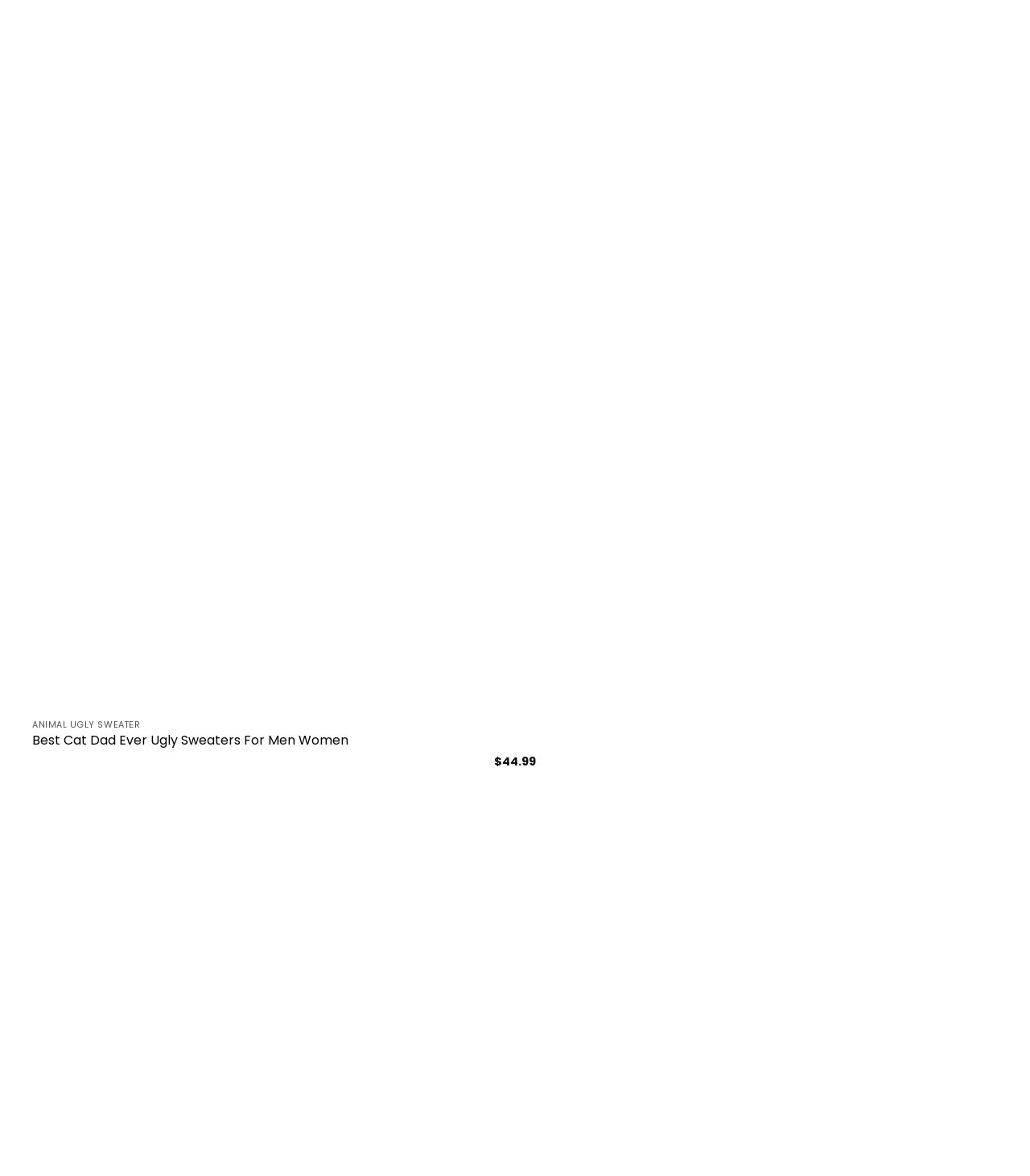Using the webpage screenshot, find the UI element described by Dad Ugly Sweater. Provide the bounding box coordinates in the format (top-left x, top-left y, bottom-right x, bottom-right y), ensuring all values are floating point numbers between 0 and 1.

[0.349, 0.755, 0.468, 0.771]